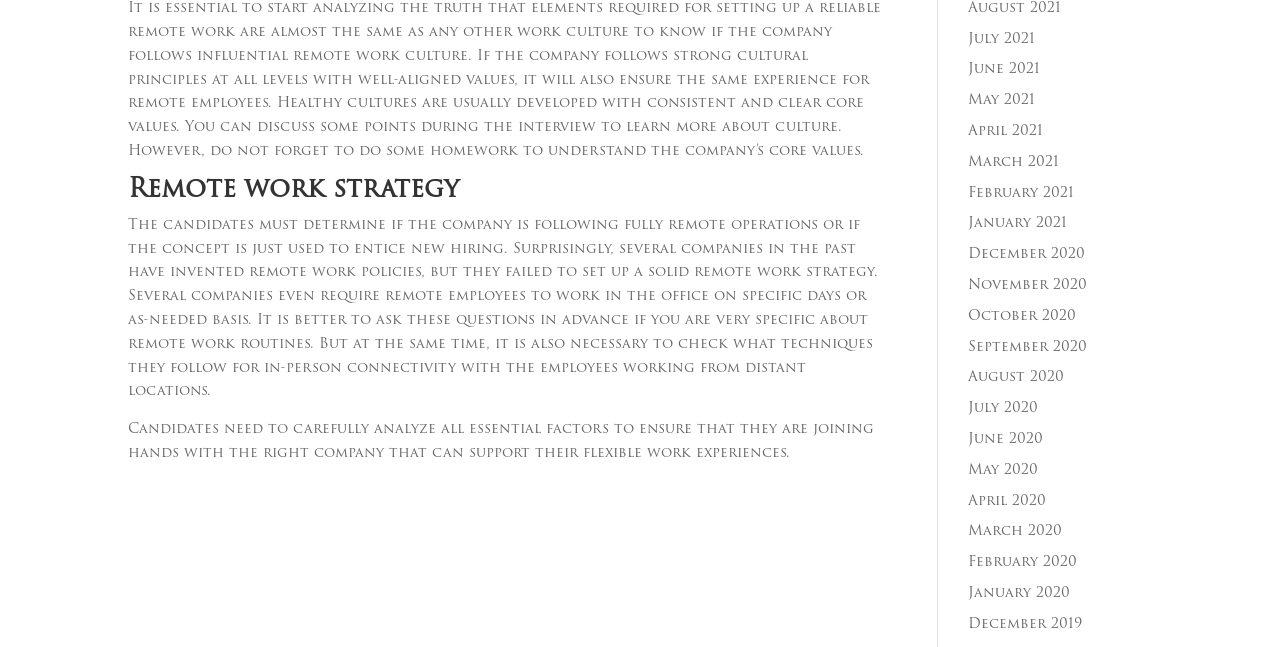Determine the bounding box for the described HTML element: "About WordPress". Ensure the coordinates are four float numbers between 0 and 1 in the format [left, top, right, bottom].

None